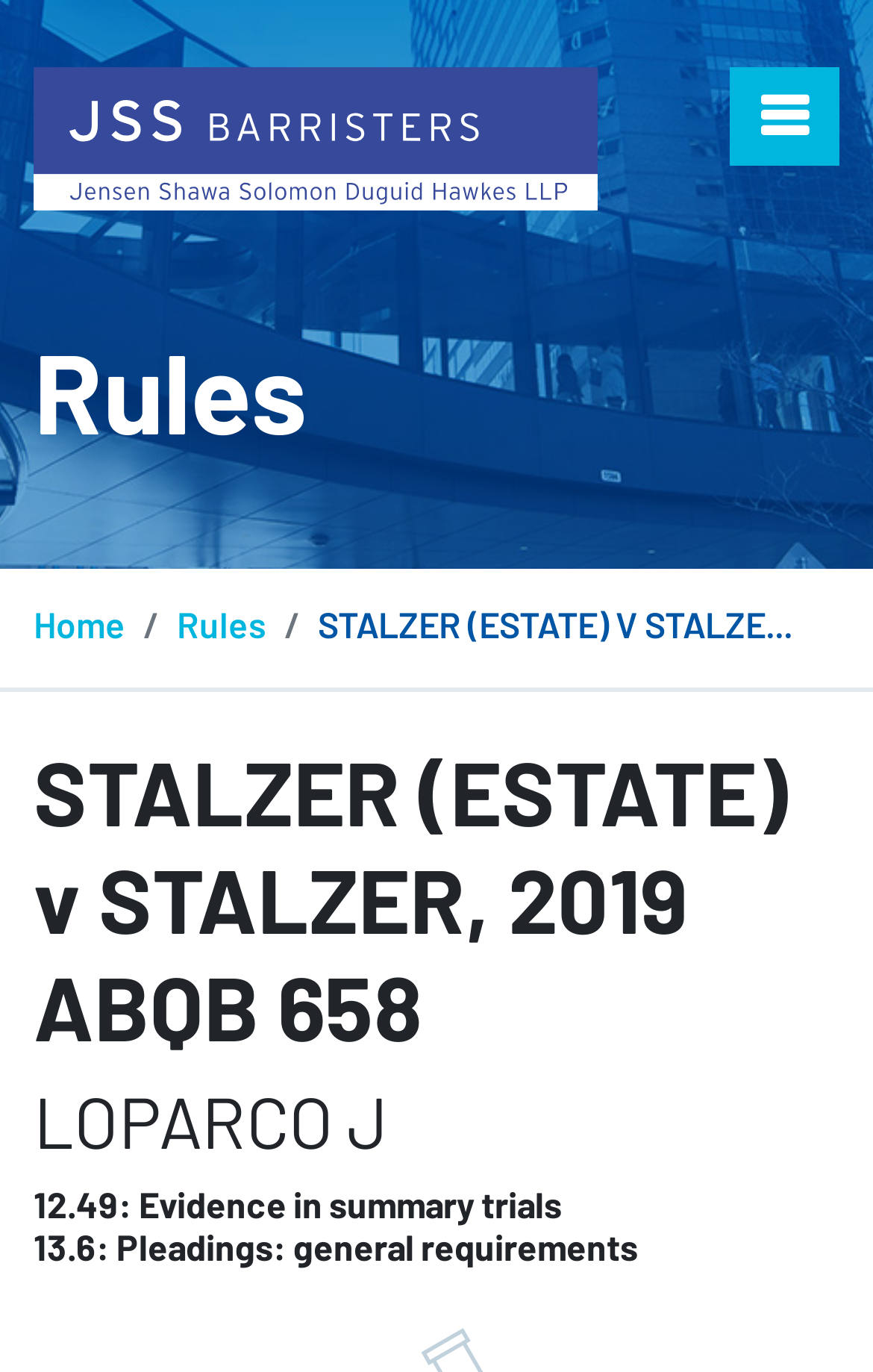Using details from the image, please answer the following question comprehensively:
What is the purpose of the button with the '' icon?

The button with the '' icon is located at the top right corner of the webpage, and it is a navigation control button. It is likely used to expand or collapse the navigation menu.